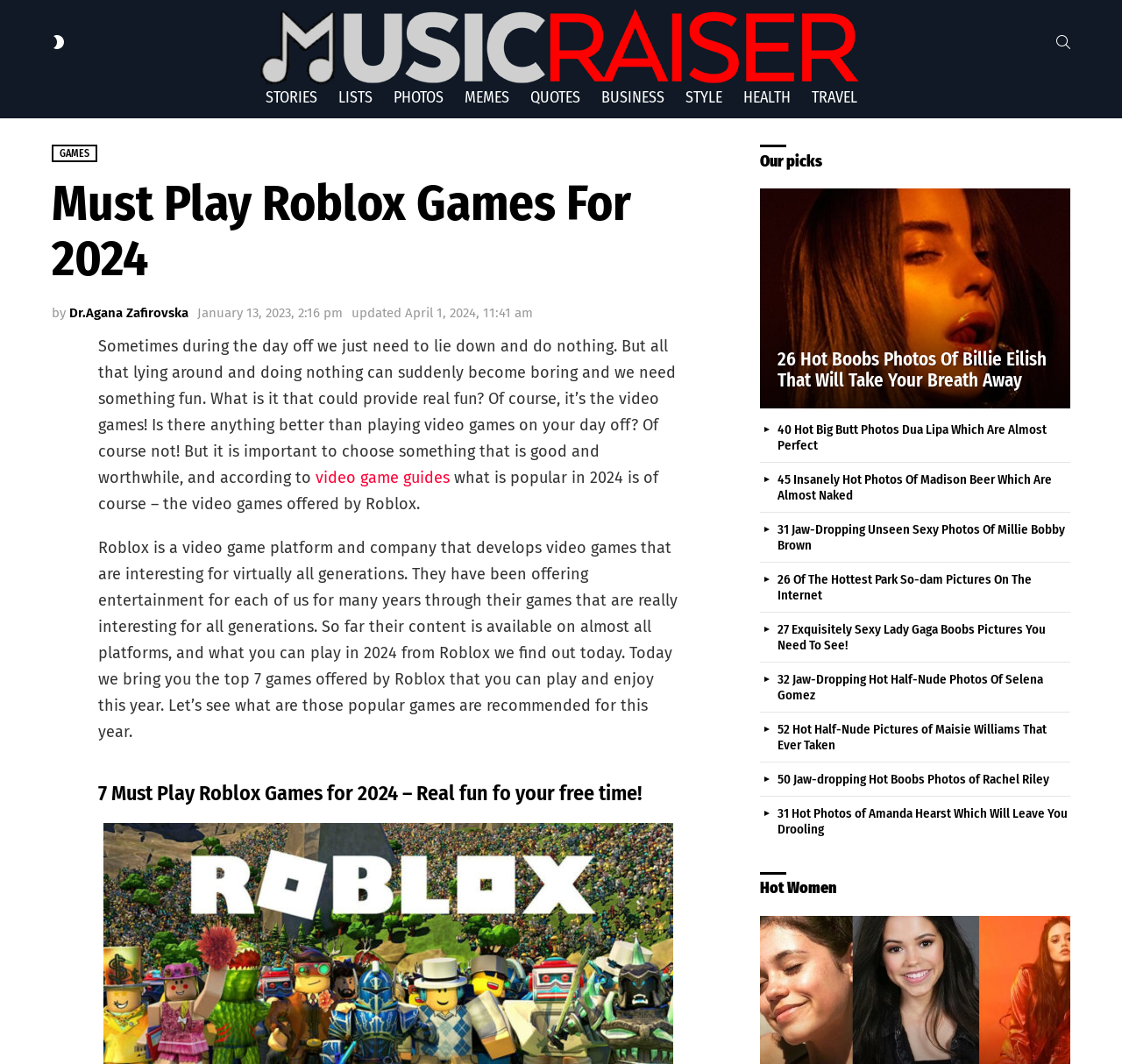Given the element description Photos, identify the bounding box coordinates for the UI element on the webpage screenshot. The format should be (top-left x, top-left y, bottom-right x, bottom-right y), with values between 0 and 1.

[0.343, 0.079, 0.403, 0.104]